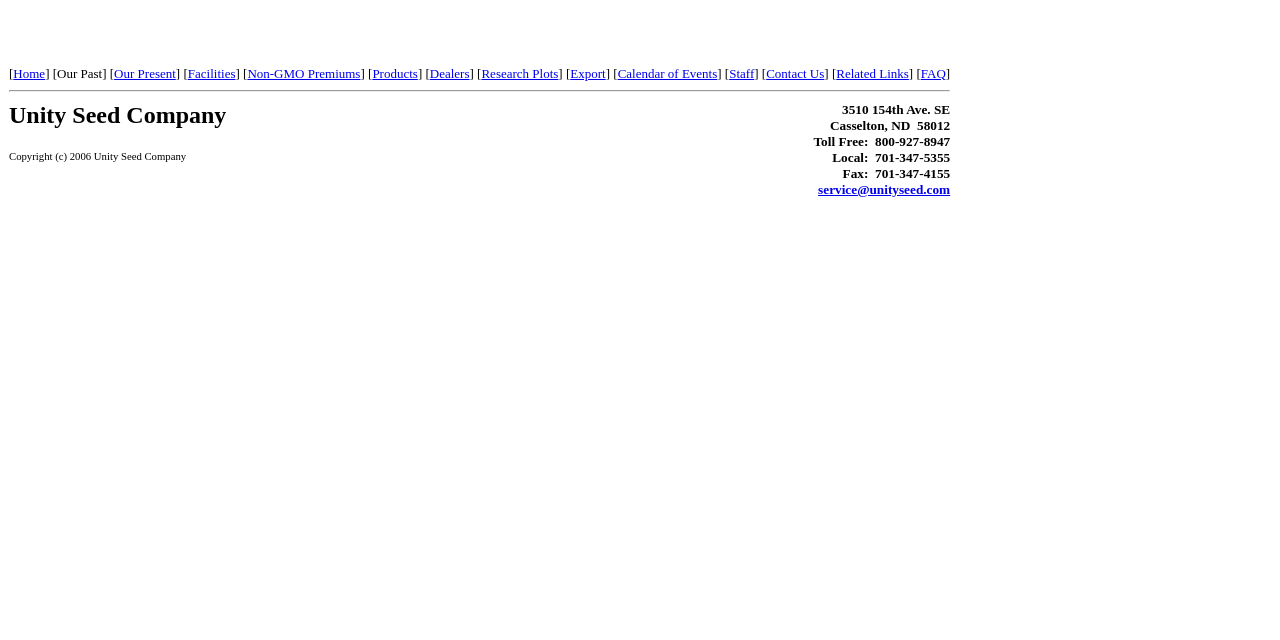Determine the bounding box of the UI component based on this description: "Contact Us". The bounding box coordinates should be four float values between 0 and 1, i.e., [left, top, right, bottom].

[0.599, 0.102, 0.644, 0.126]